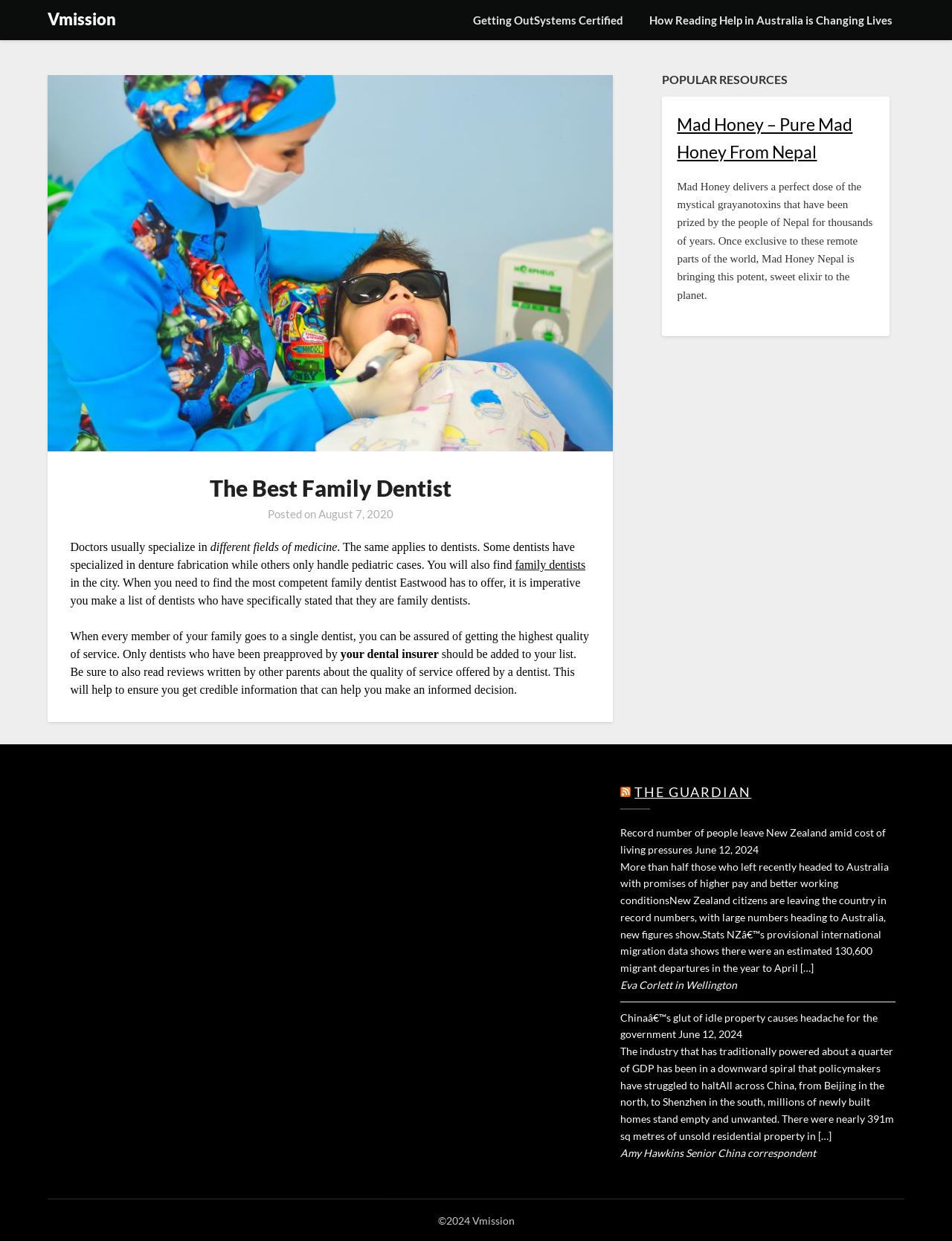Extract the bounding box of the UI element described as: "Getting OutSystems Certified".

[0.484, 0.0, 0.667, 0.033]